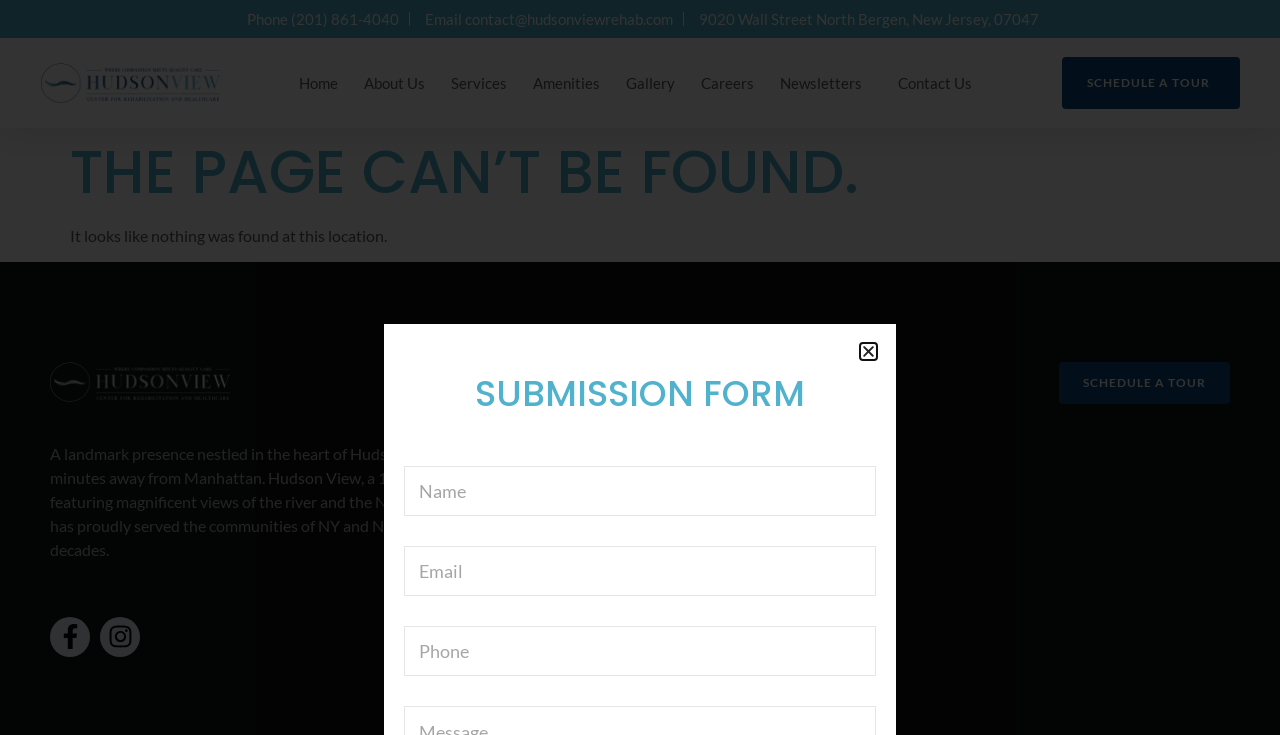How many social media links are at the bottom of the page?
Carefully examine the image and provide a detailed answer to the question.

I counted the number of social media links by looking at the link elements with the text 'Facebook-f' and 'Instagram' at the bottom of the page.